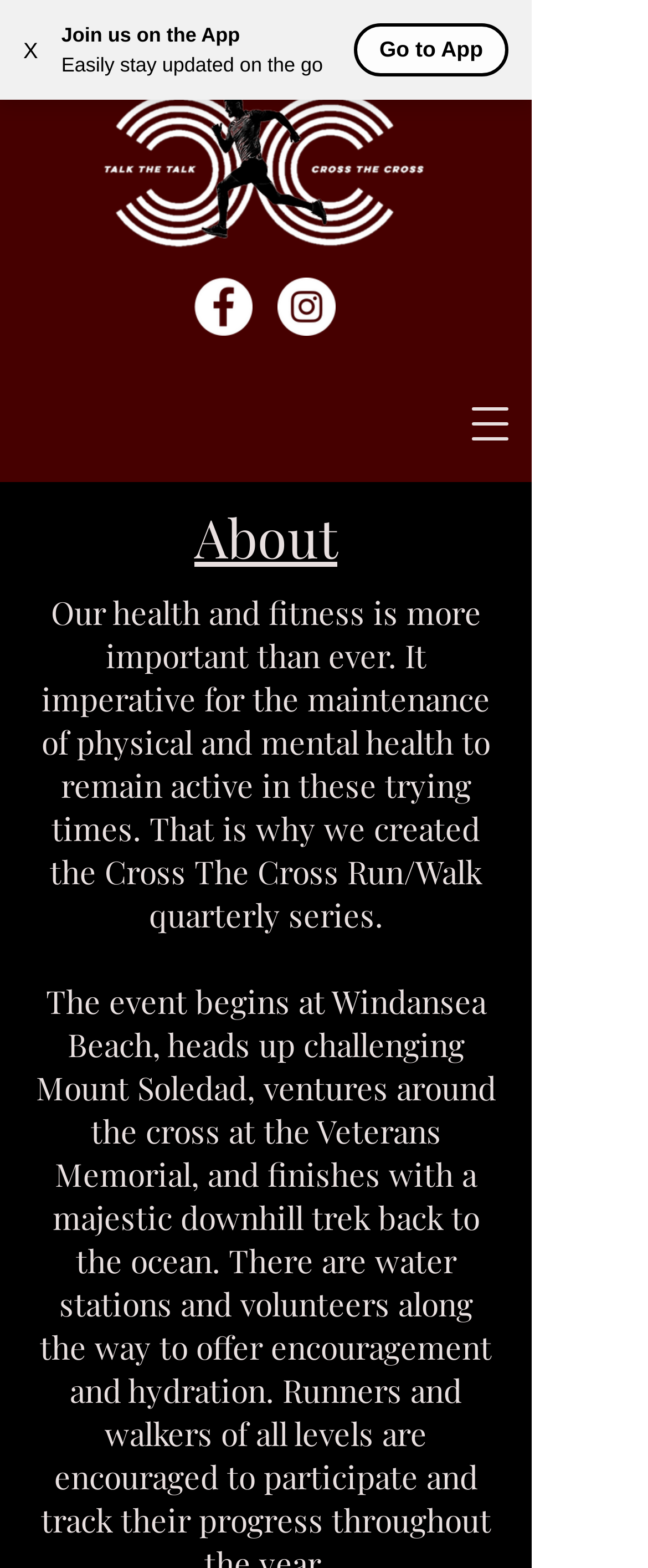How many social media platforms are listed?
Please give a detailed and elaborate answer to the question.

By examining the social bar section on the webpage, I can see that there are two social media platforms listed, which are Facebook and Instagram, each with its corresponding image.